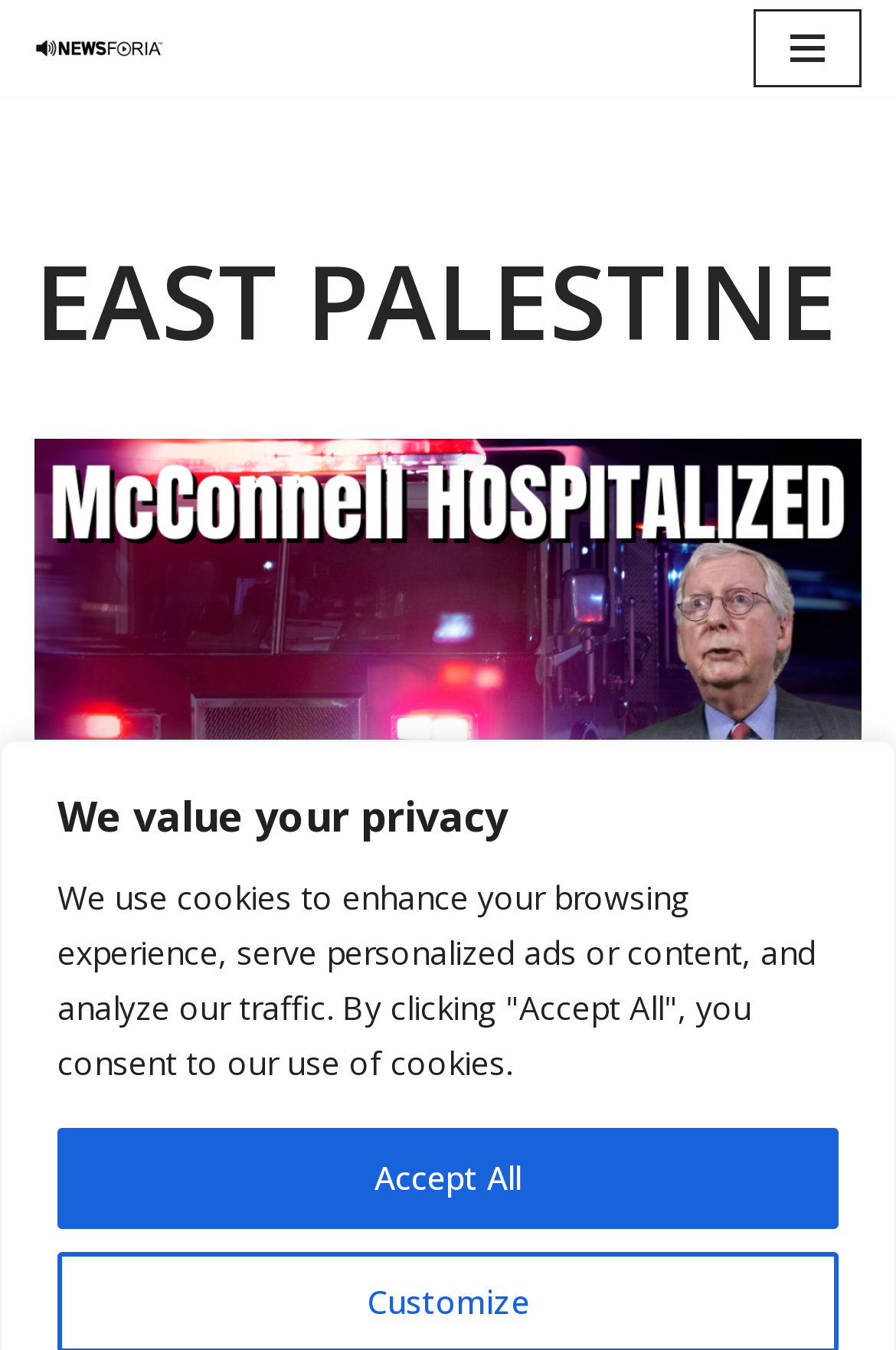Find the bounding box coordinates for the UI element that matches this description: "Accept All".

[0.064, 0.836, 0.936, 0.91]